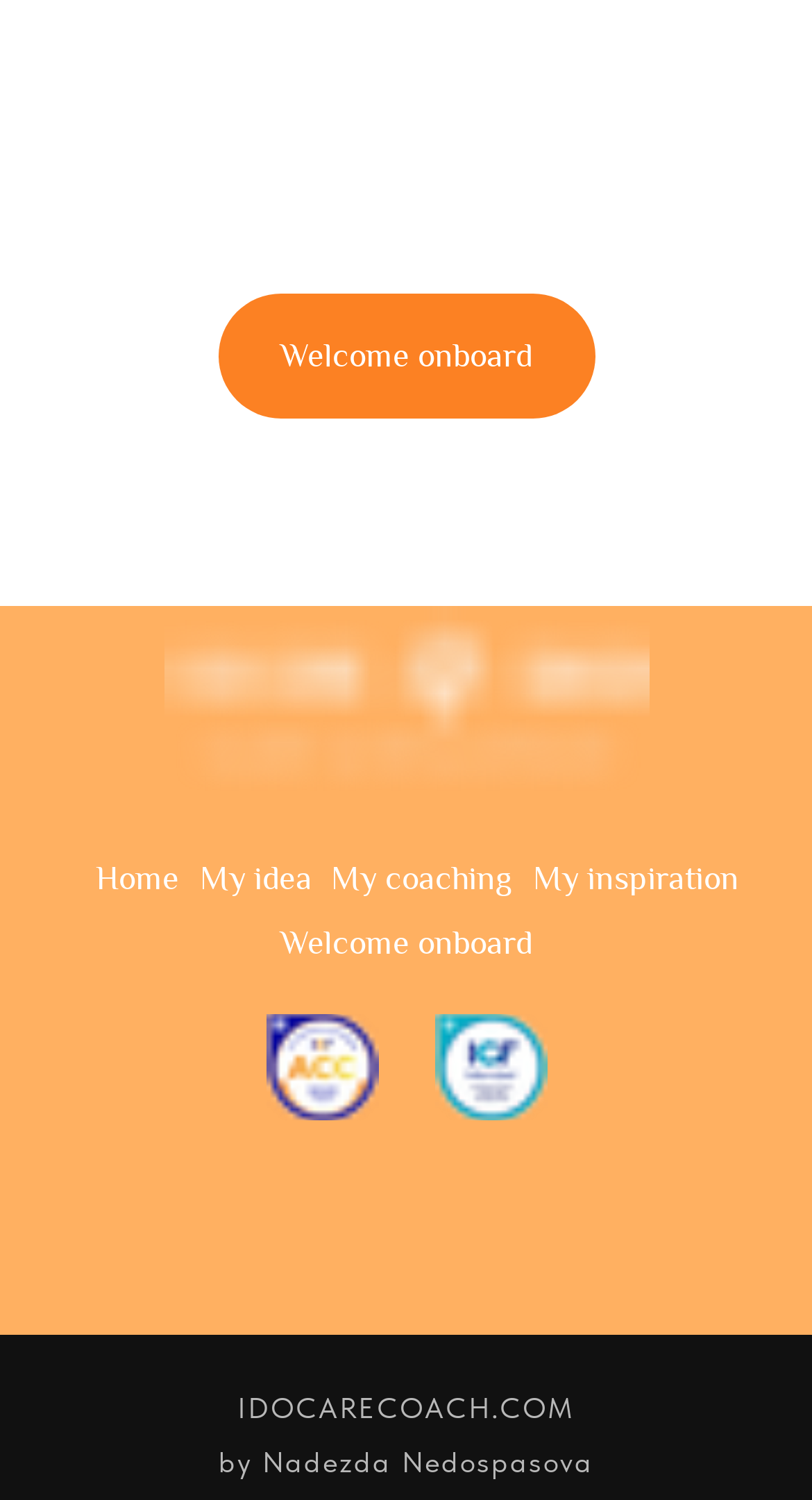How many tables are on the webpage?
Refer to the image and respond with a one-word or short-phrase answer.

7